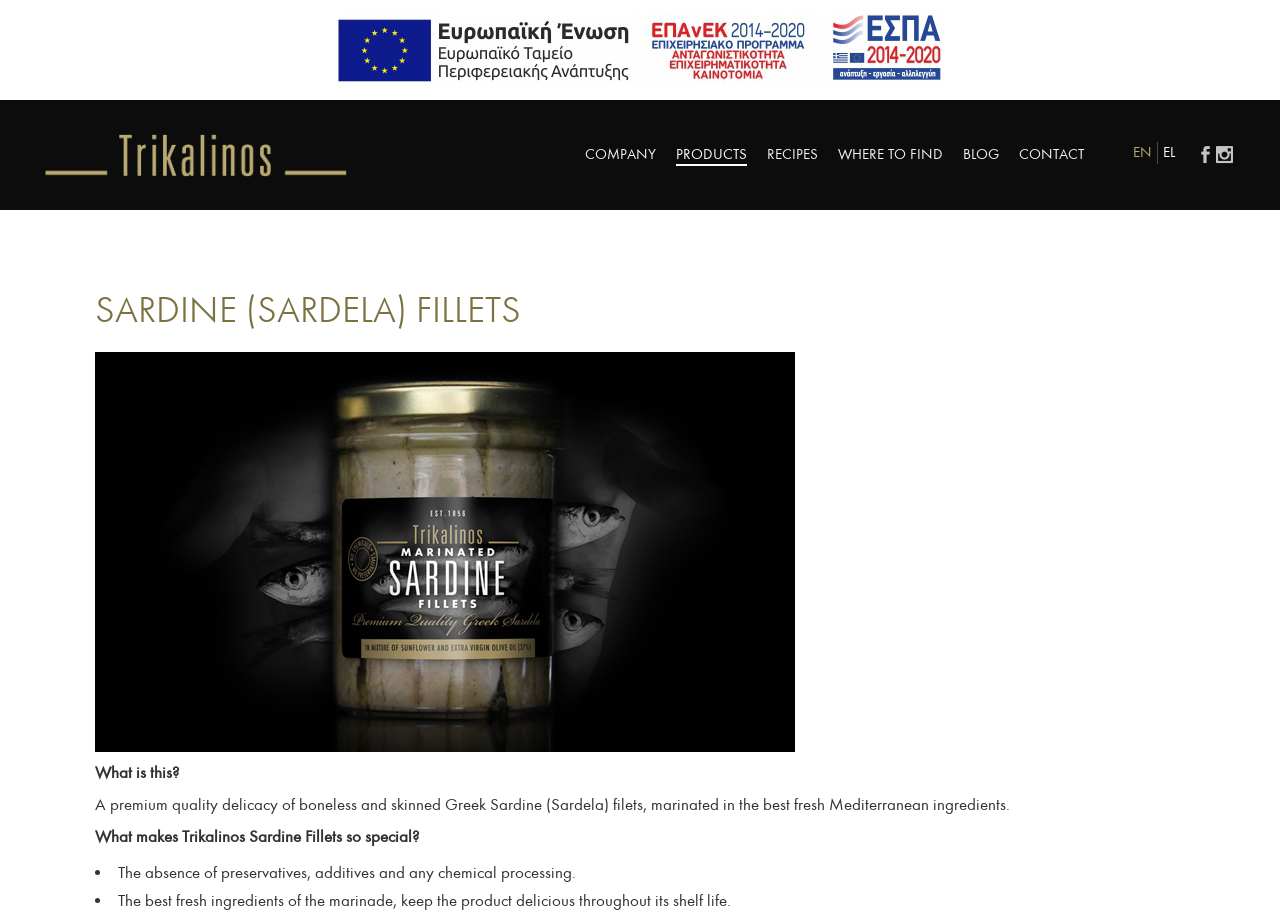Please identify the bounding box coordinates of the clickable region that I should interact with to perform the following instruction: "Click the company logo". The coordinates should be expressed as four float numbers between 0 and 1, i.e., [left, top, right, bottom].

[0.035, 0.109, 0.271, 0.228]